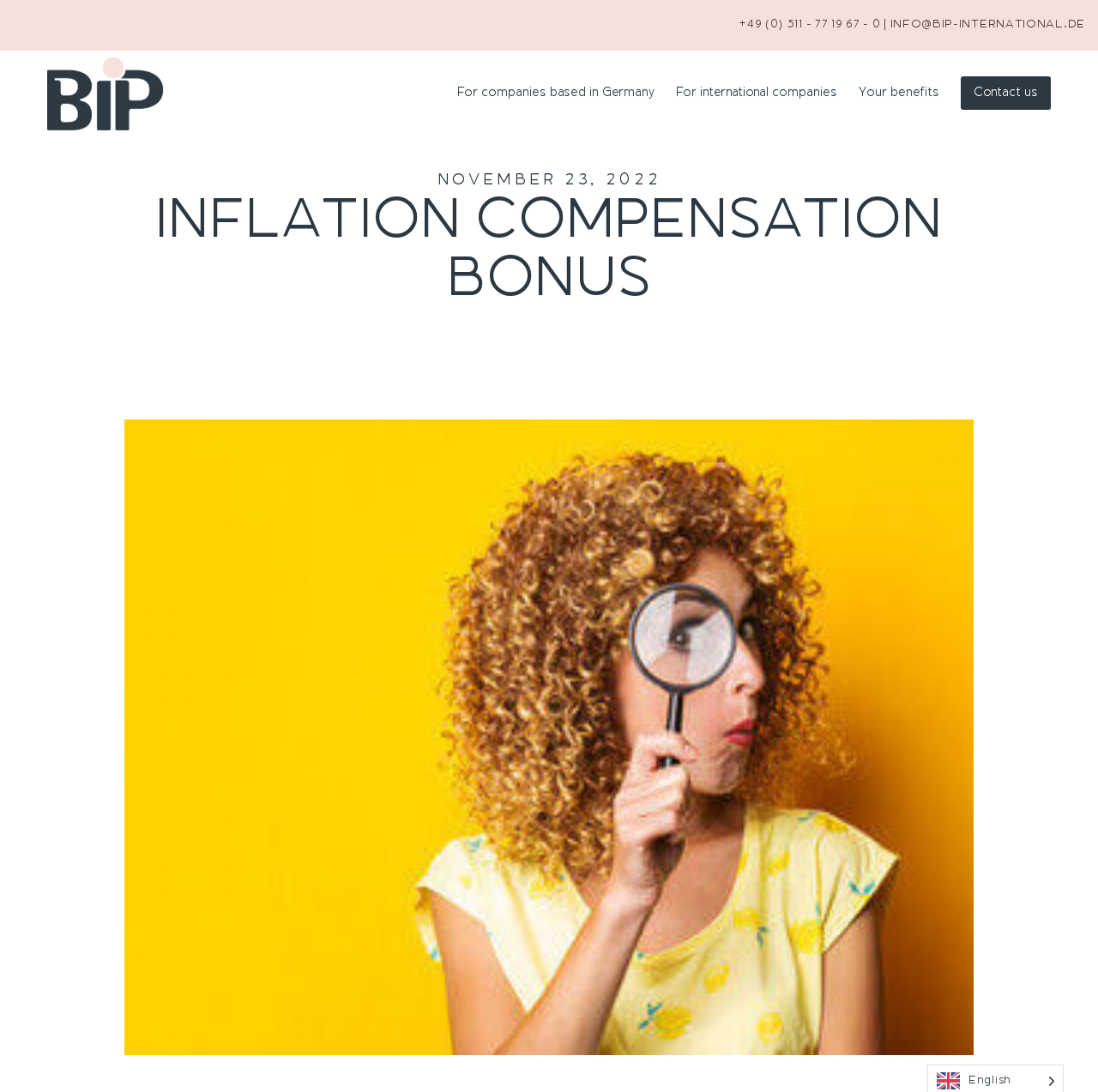What is the email address?
Refer to the image and give a detailed answer to the question.

I found the email address by looking at the link element with the text 'INFO@BIP-INTERNATIONAL.DE' which is located next to the phone number at the top of the webpage.